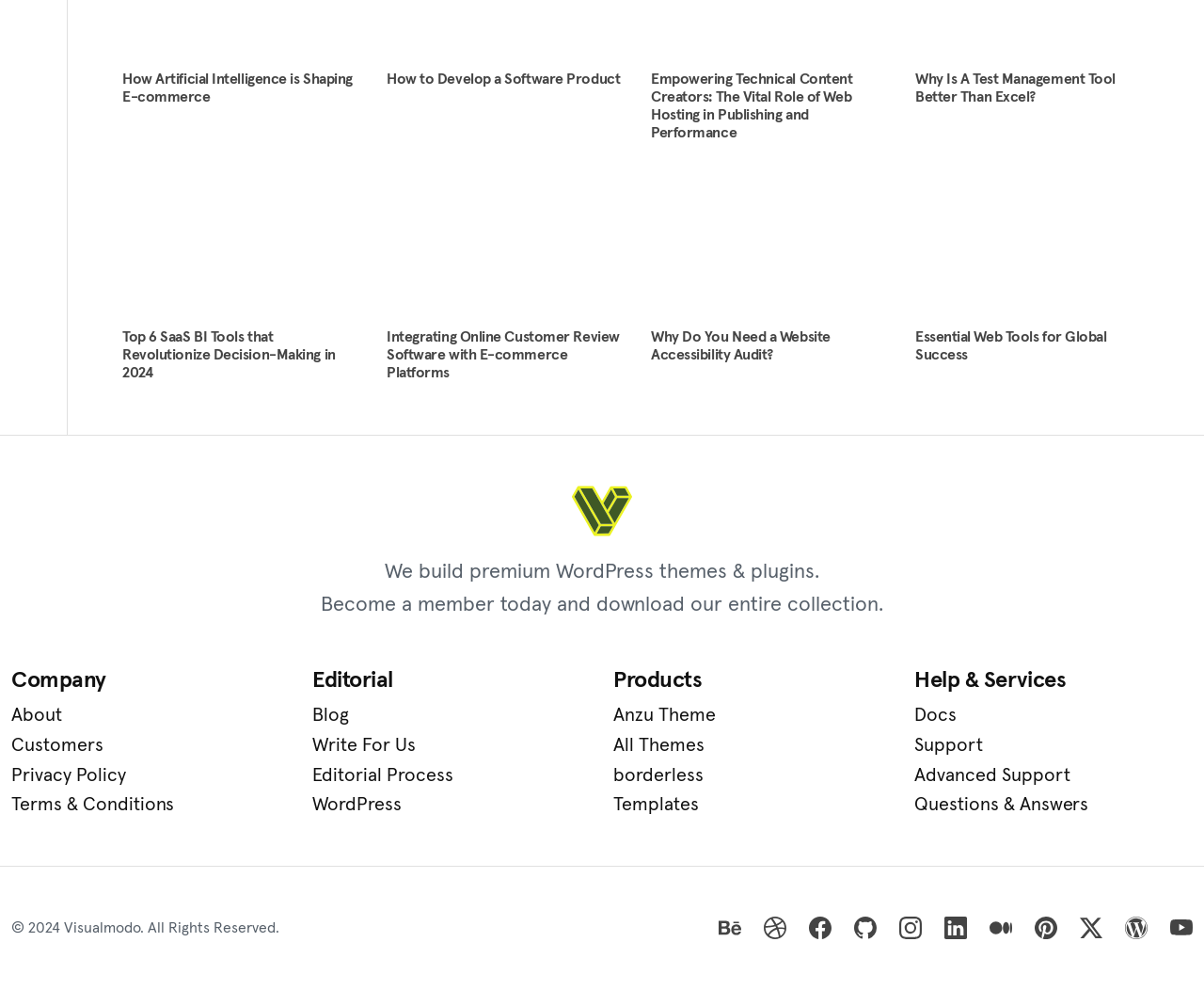Identify the bounding box coordinates of the clickable region to carry out the given instruction: "Visit the 'About' page".

[0.009, 0.709, 0.241, 0.739]